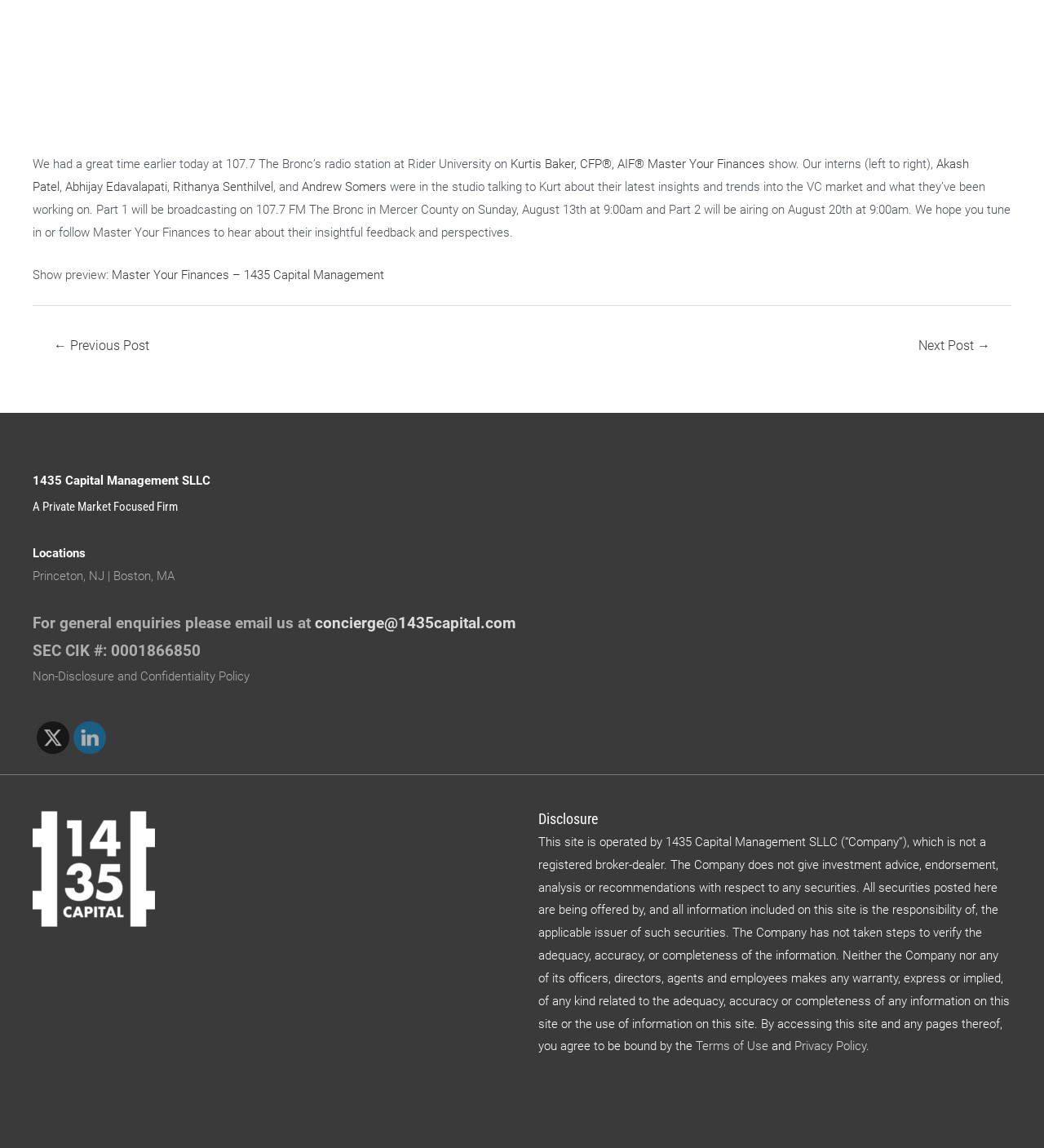What is the name of the company?
Utilize the information in the image to give a detailed answer to the question.

I found the company name by looking at the StaticText element with the text '1435 Capital Management SLLC' located at the top of the page.